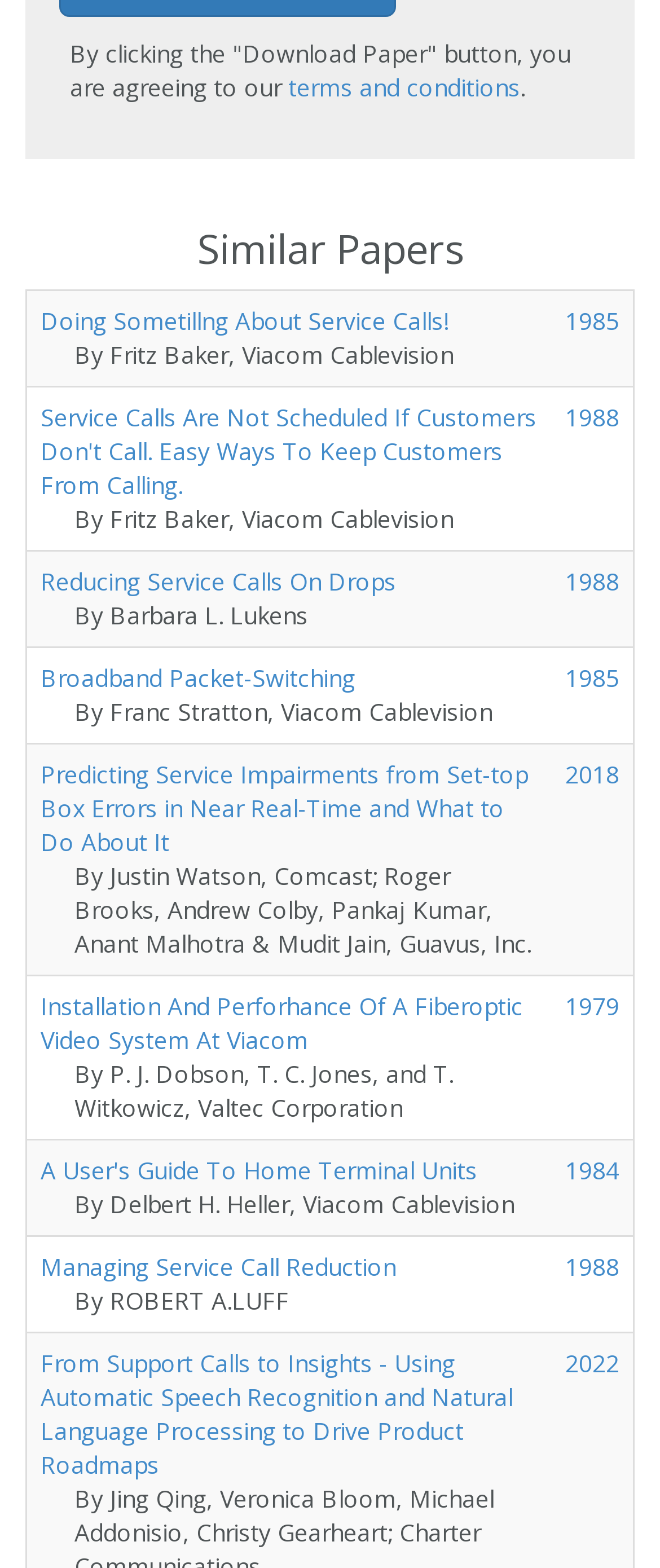Please identify the bounding box coordinates of the element on the webpage that should be clicked to follow this instruction: "Read 'Doing Something About Service Calls!' paper". The bounding box coordinates should be given as four float numbers between 0 and 1, formatted as [left, top, right, bottom].

[0.062, 0.194, 0.679, 0.215]